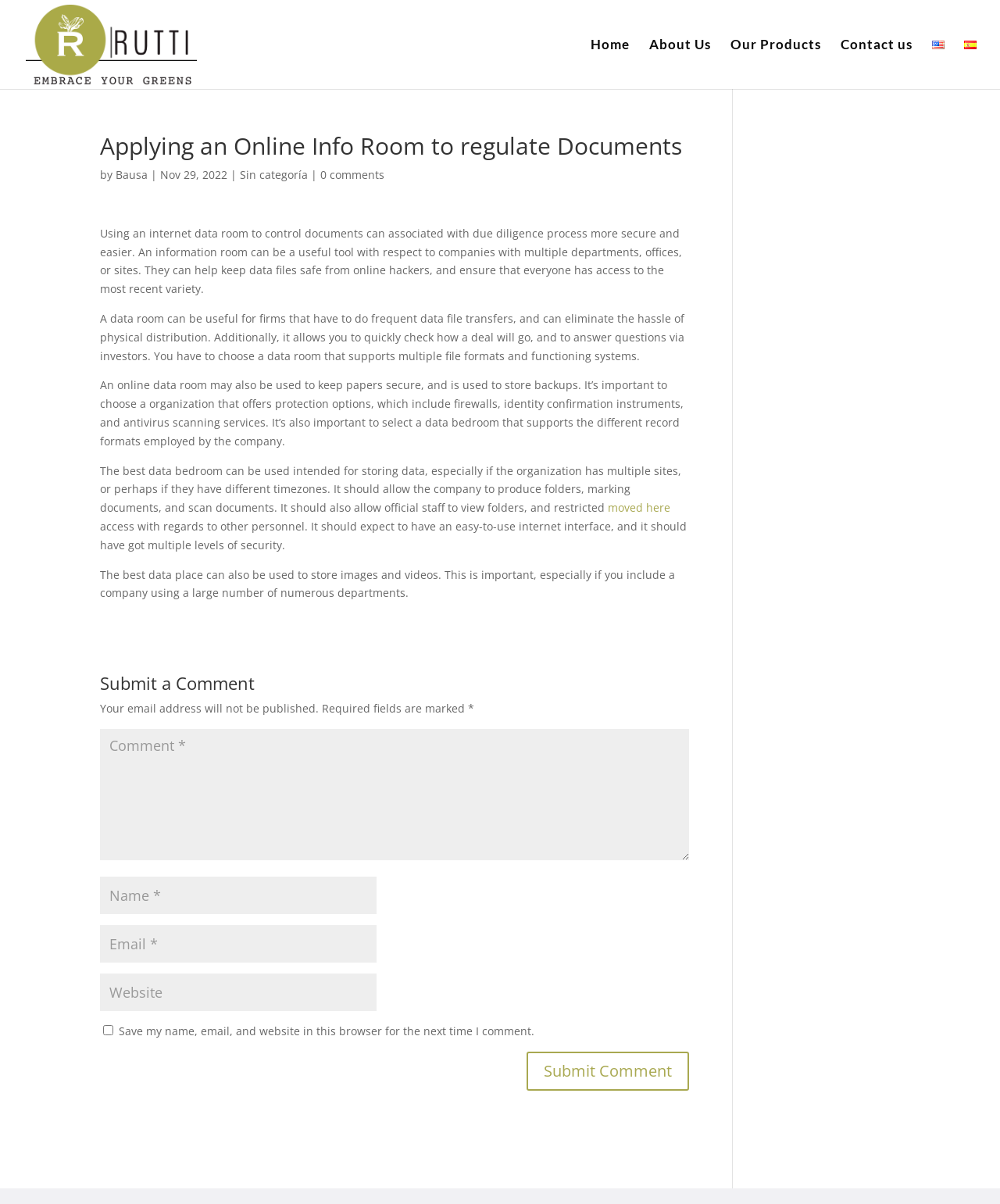Identify the bounding box coordinates for the region to click in order to carry out this instruction: "Click the 'English' link". Provide the coordinates using four float numbers between 0 and 1, formatted as [left, top, right, bottom].

[0.932, 0.032, 0.945, 0.074]